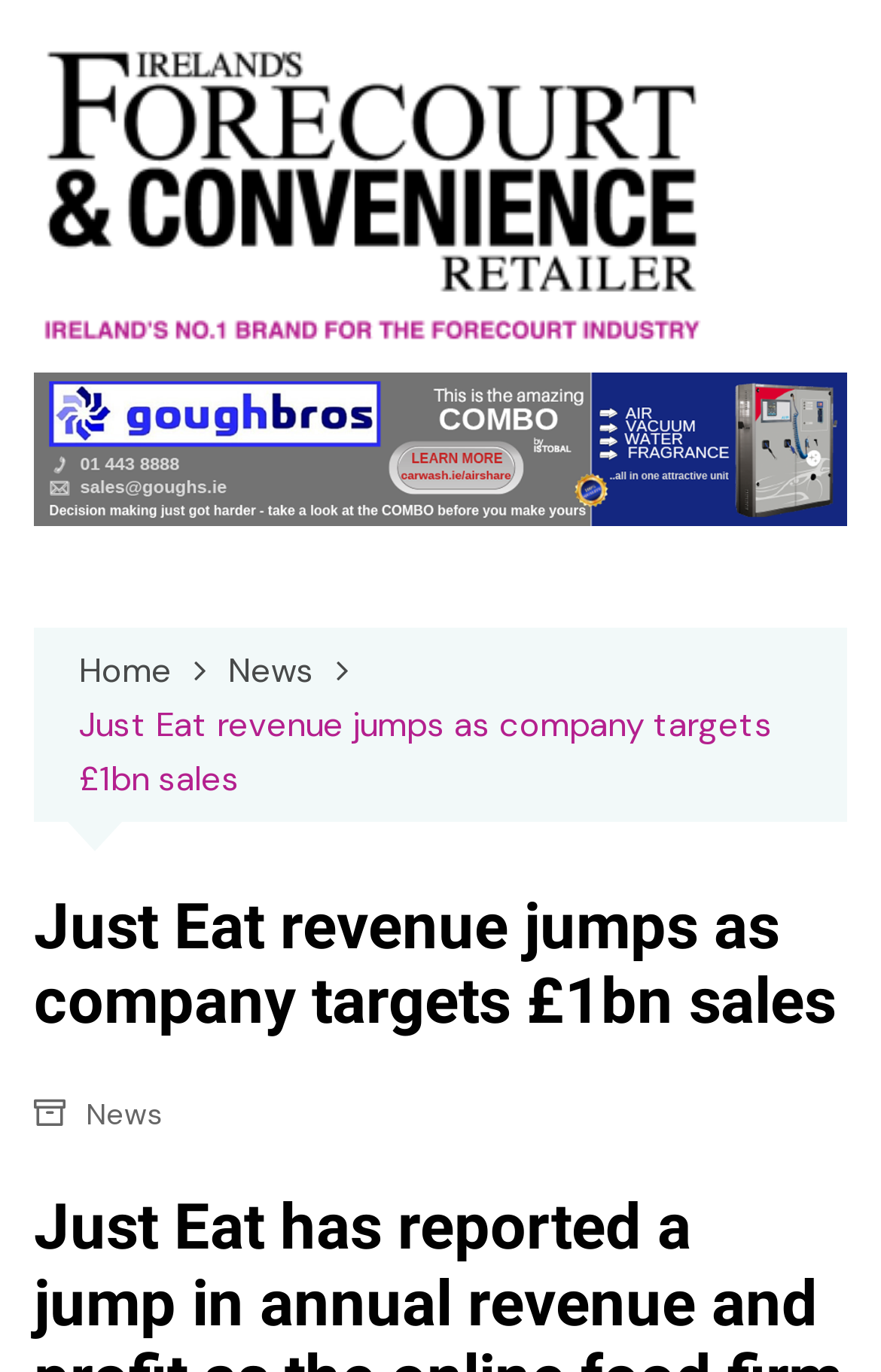Please answer the following question using a single word or phrase: 
What is the position of the image relative to the link 'Ireland's Forecourt & Convenience Retailer'?

Same position